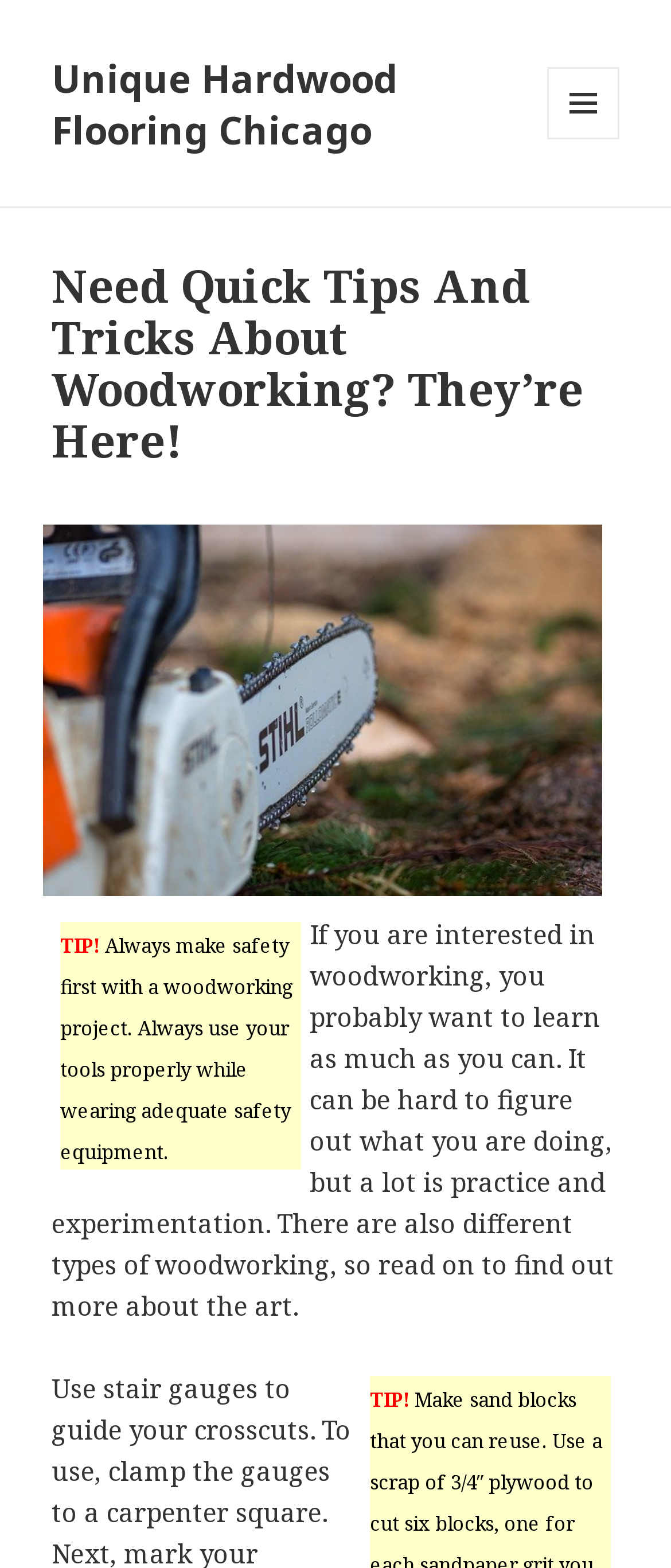Predict the bounding box coordinates for the UI element described as: "Menu and widgets". The coordinates should be four float numbers between 0 and 1, presented as [left, top, right, bottom].

[0.815, 0.043, 0.923, 0.089]